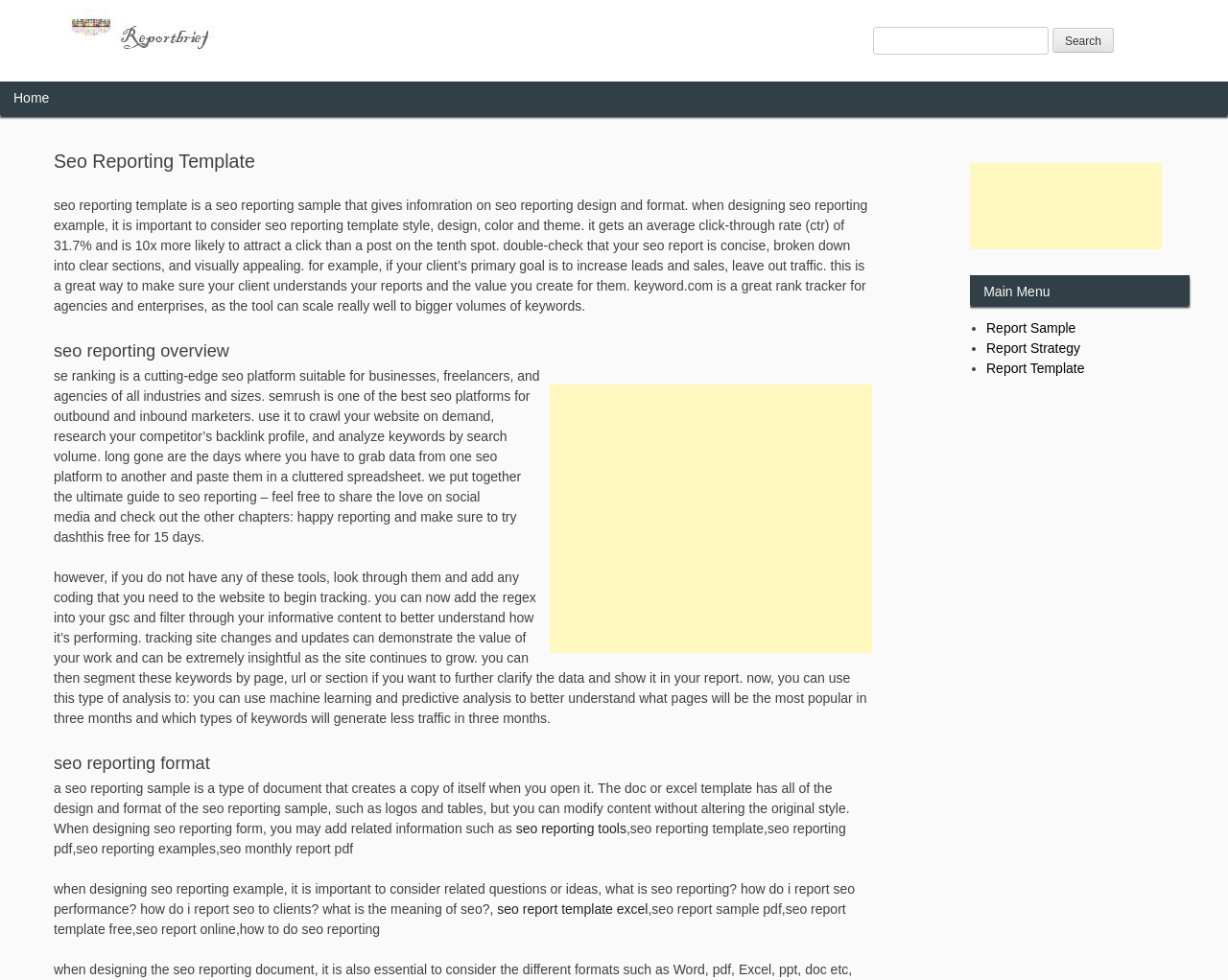Use a single word or phrase to answer the question: 
What is the name of the SEO platform suitable for businesses and agencies?

SE Ranking